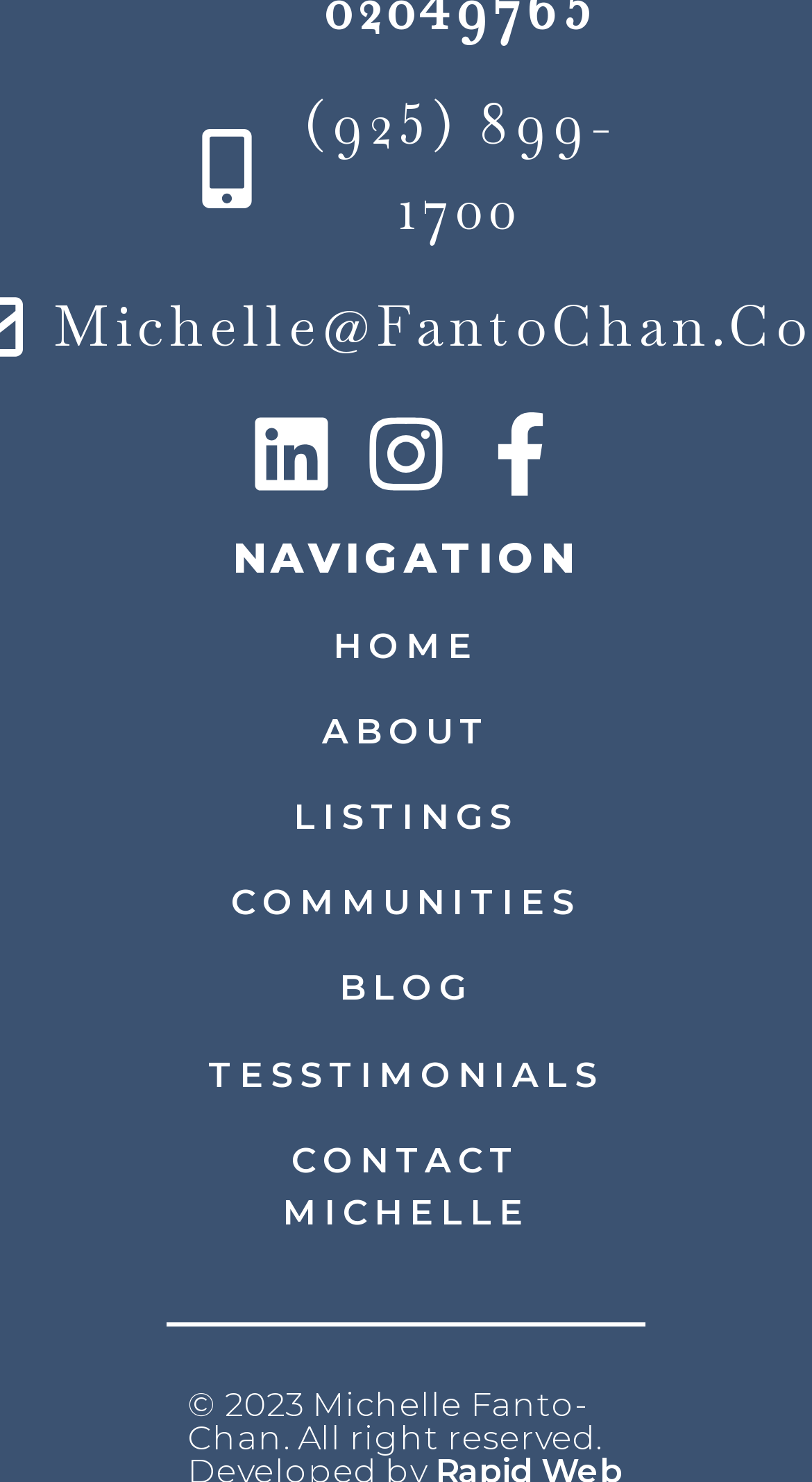Please answer the following question using a single word or phrase: What is the last navigation item?

CONTACT MICHELLE